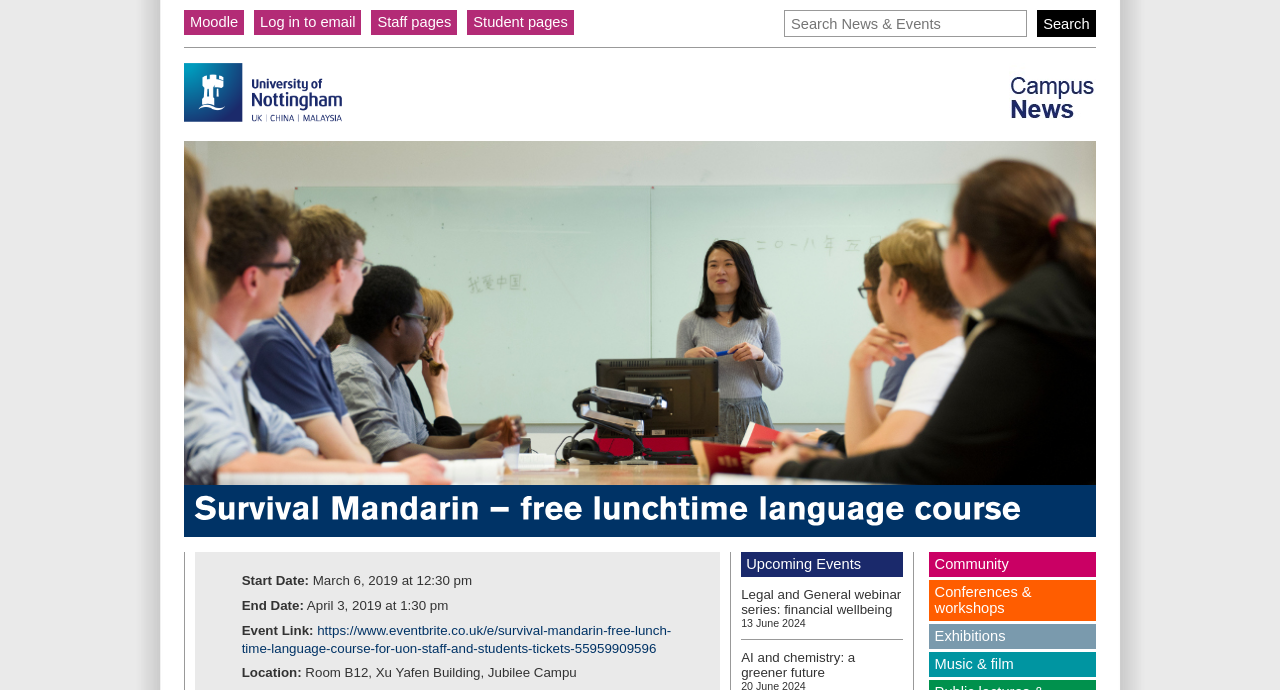Offer a detailed account of what is visible on the webpage.

The webpage is about a news article titled "Survival Mandarin – free lunchtime language course" on the Campus News section. At the top, there are several links to other university-related pages, including "Moodle", "Log in to email", "Staff pages", and "Student pages". Next to these links, there is a search bar with a "Search" button.

Below the search bar, there are two university logos, one for "The University of Nottingham" and another for "Exchange Online, The University of Nottingham". 

The main content of the webpage is about the "Survival Mandarin" language course, which is a free lunchtime course. The course details are listed, including the start and end dates, event link, and location. The location is specified as Room B12, Xu Yafen Building, Jubilee Campus.

On the right side of the page, there is a section titled "Upcoming Events" that lists several events, including a Legal and General webinar series, an AI and chemistry event, and others. Each event has a link to more information and a date listed. 

At the bottom of the page, there are links to other categories of events, including "Community", "Conferences & workshops", "Exhibitions", and "Music & film".